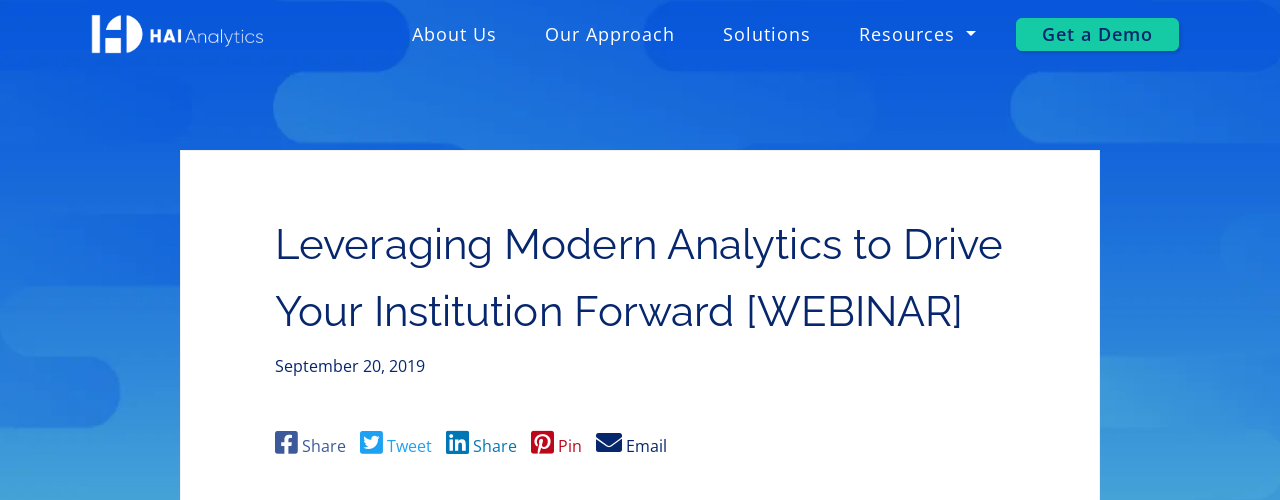Provide a thorough description of what you see in the image.

The image showcases a promotional banner for a webinar titled "Leveraging Modern Analytics to Drive Your Institution Forward," presented by HAI Analytics. The design features a clean blue background with white text, emphasizing the importance of modern analytics in the context of higher education. Below the title, the date of the webinar is noted as September 20, 2019. Additionally, social sharing options are provided, allowing viewers to share the event via Facebook, Twitter, LinkedIn, and email, enhancing engagement and outreach for the session aimed at helping educational institutions apply data-driven strategies for success.